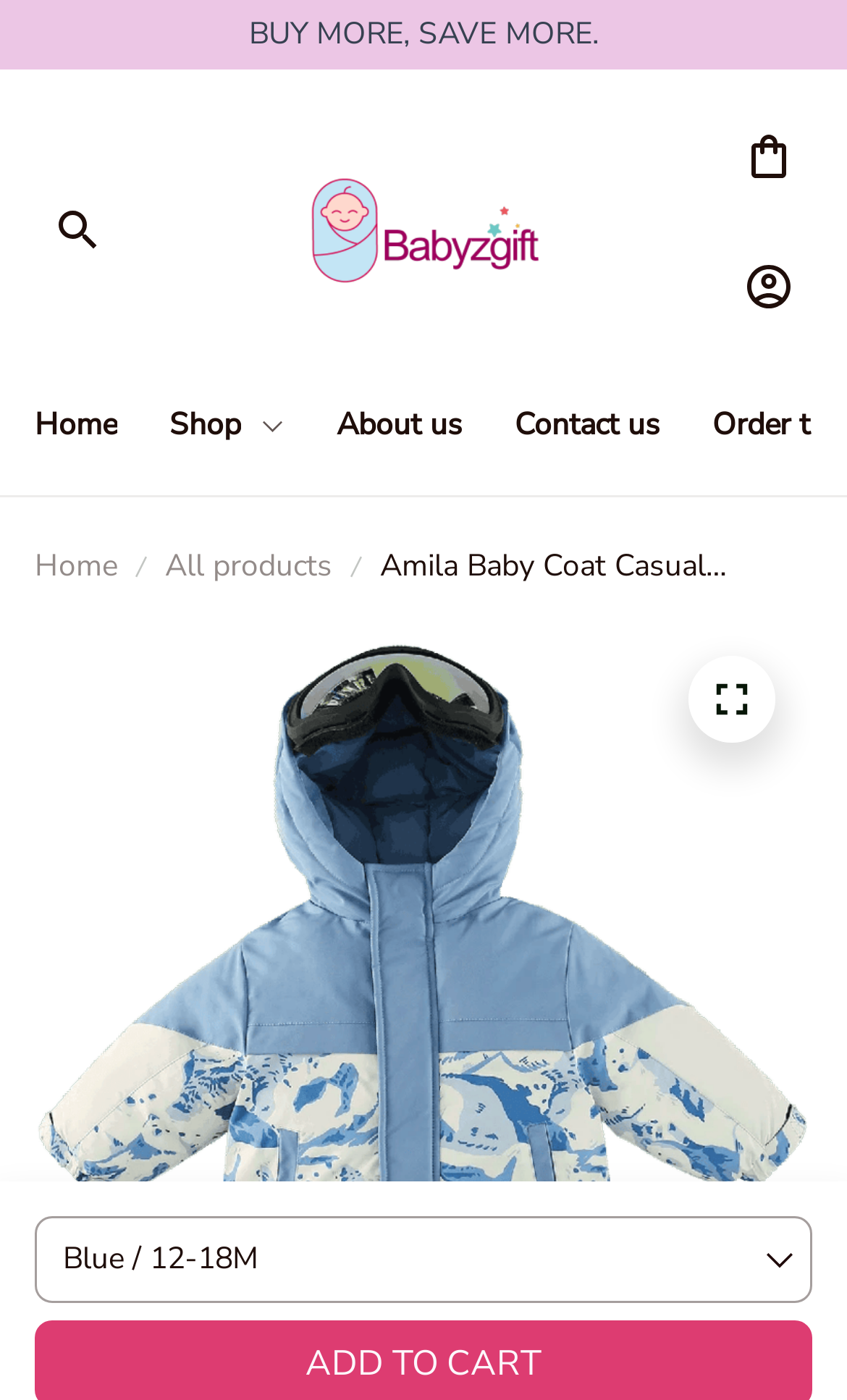What is the color of the product?
Provide an in-depth and detailed answer to the question.

I found the color of the product by looking at the StaticText element with the text 'Blue / 12-18M' which is located at [0.074, 0.884, 0.305, 0.913]. This element is likely describing the product's color and size.